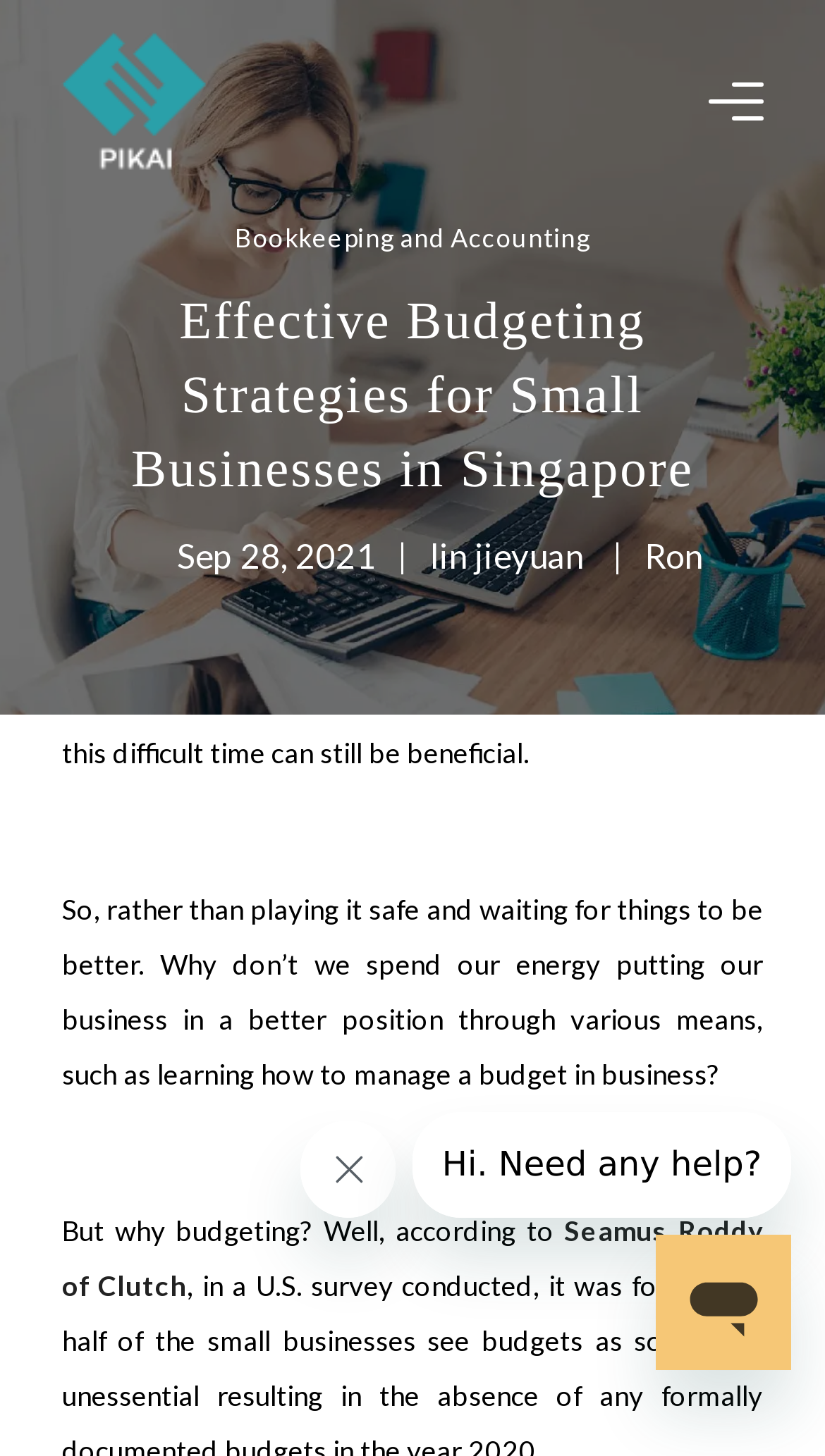Show the bounding box coordinates of the element that should be clicked to complete the task: "Read more about Seamus Roddy of Clutch".

[0.075, 0.834, 0.925, 0.895]